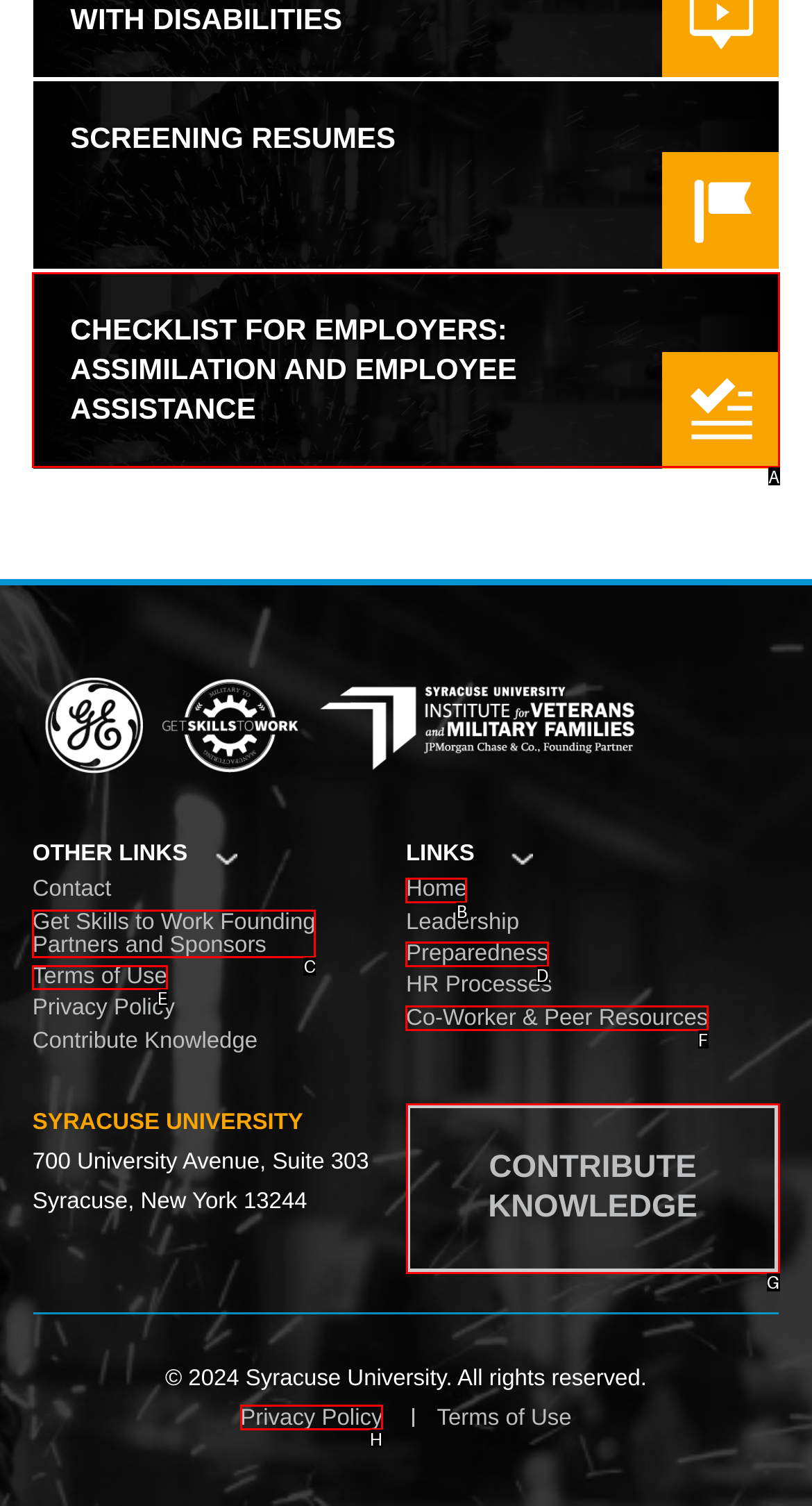Select the appropriate HTML element that needs to be clicked to execute the following task: Check the 'Terms of Use'. Respond with the letter of the option.

E